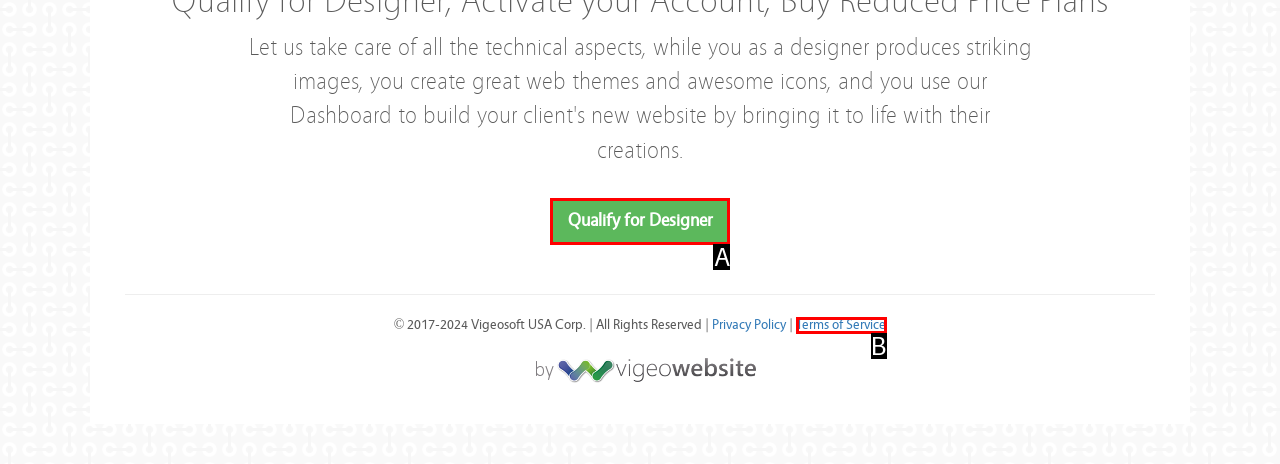Using the description: Terms of Service, find the best-matching HTML element. Indicate your answer with the letter of the chosen option.

B